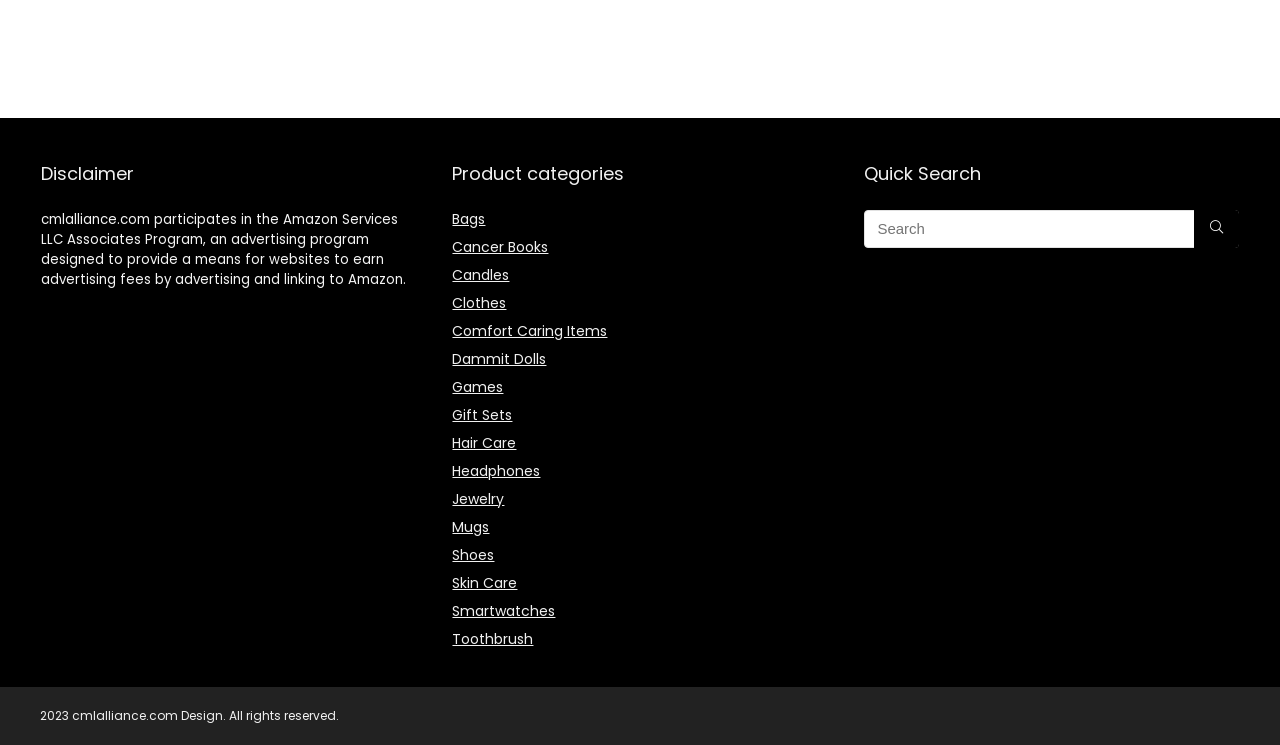Using the element description: "Jewelry", determine the bounding box coordinates for the specified UI element. The coordinates should be four float numbers between 0 and 1, [left, top, right, bottom].

[0.353, 0.656, 0.394, 0.683]